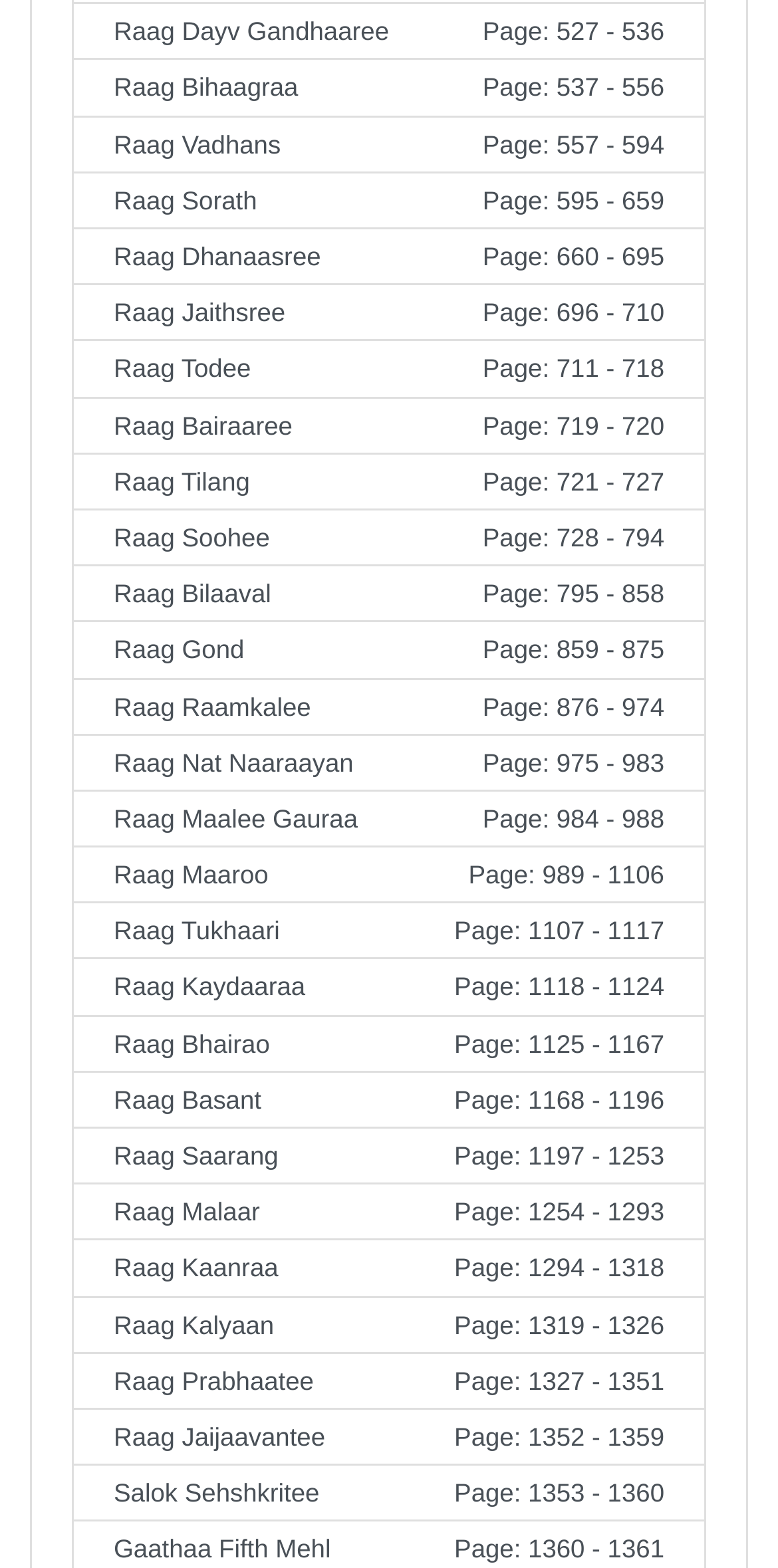Please provide a one-word or short phrase answer to the question:
How many Raags are listed?

31